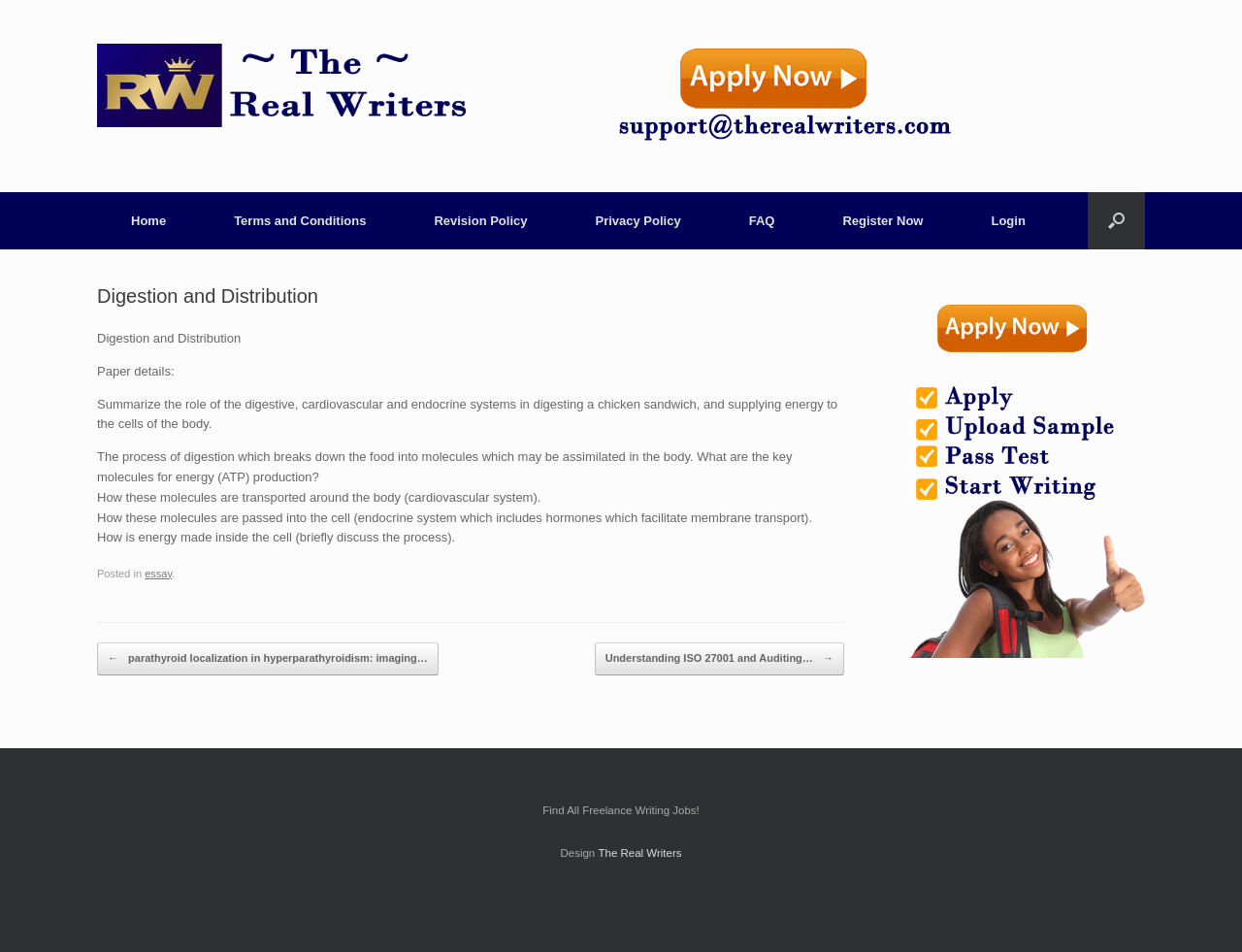What is the purpose of the endocrine system?
Analyze the screenshot and provide a detailed answer to the question.

The purpose of the endocrine system can be determined by reading the text 'How these molecules are passed into the cell (endocrine system which includes hormones which facilitate membrane transport).' which is located in the main content area.